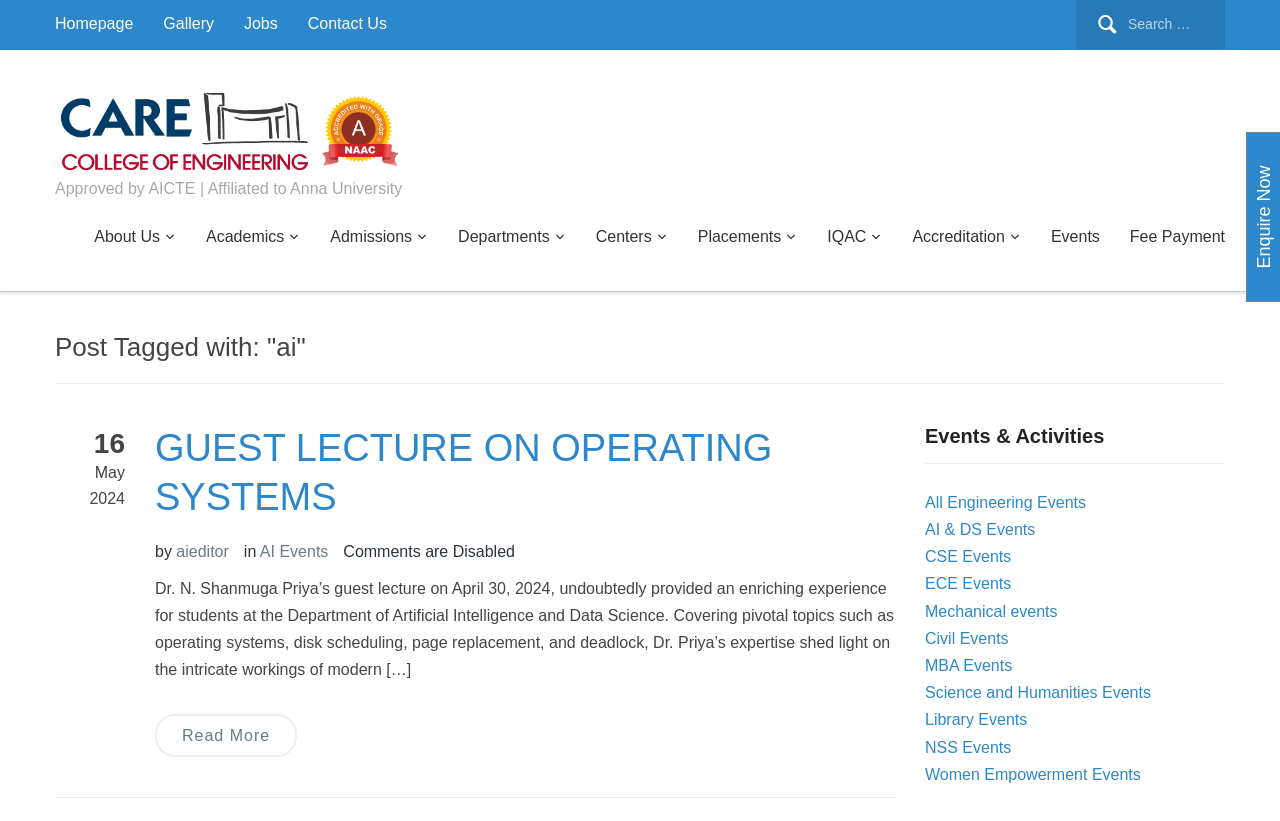Provide a short, one-word or phrase answer to the question below:
What is the search box located near?

Search for: